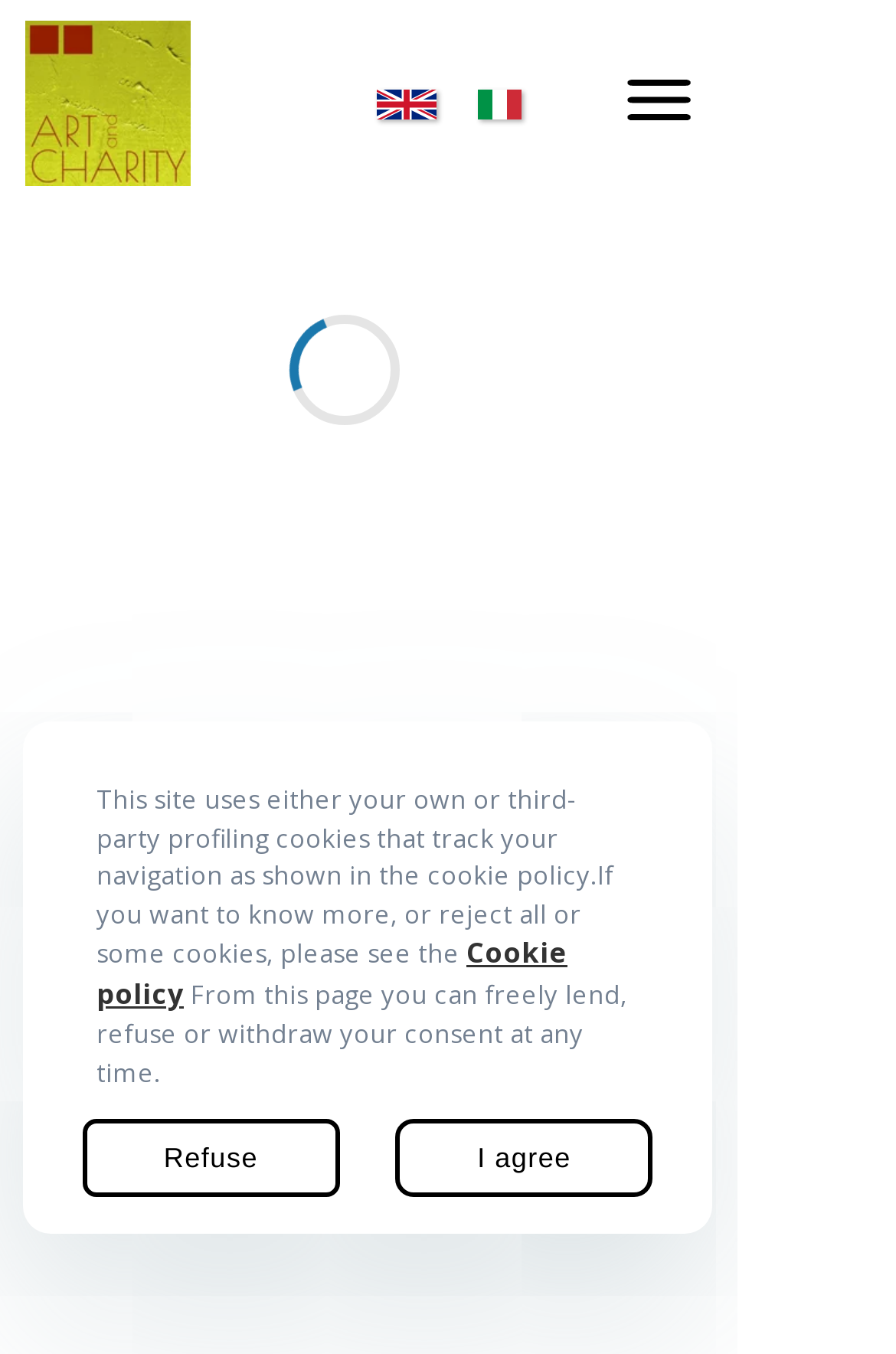How many images are in the middle section?
Please look at the screenshot and answer in one word or a short phrase.

2